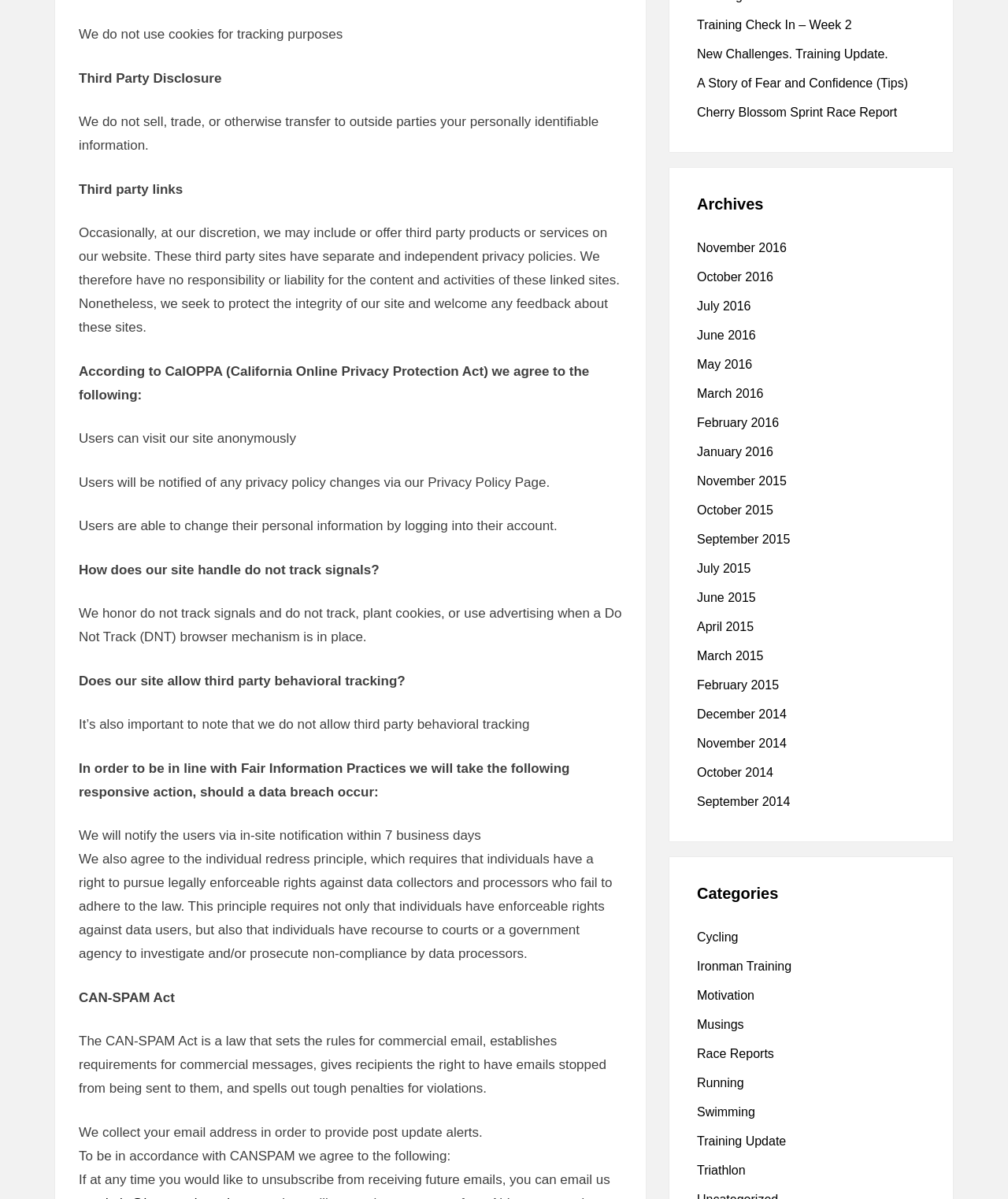Provide the bounding box coordinates of the HTML element this sentence describes: "New Challenges. Training Update.". The bounding box coordinates consist of four float numbers between 0 and 1, i.e., [left, top, right, bottom].

[0.691, 0.039, 0.881, 0.051]